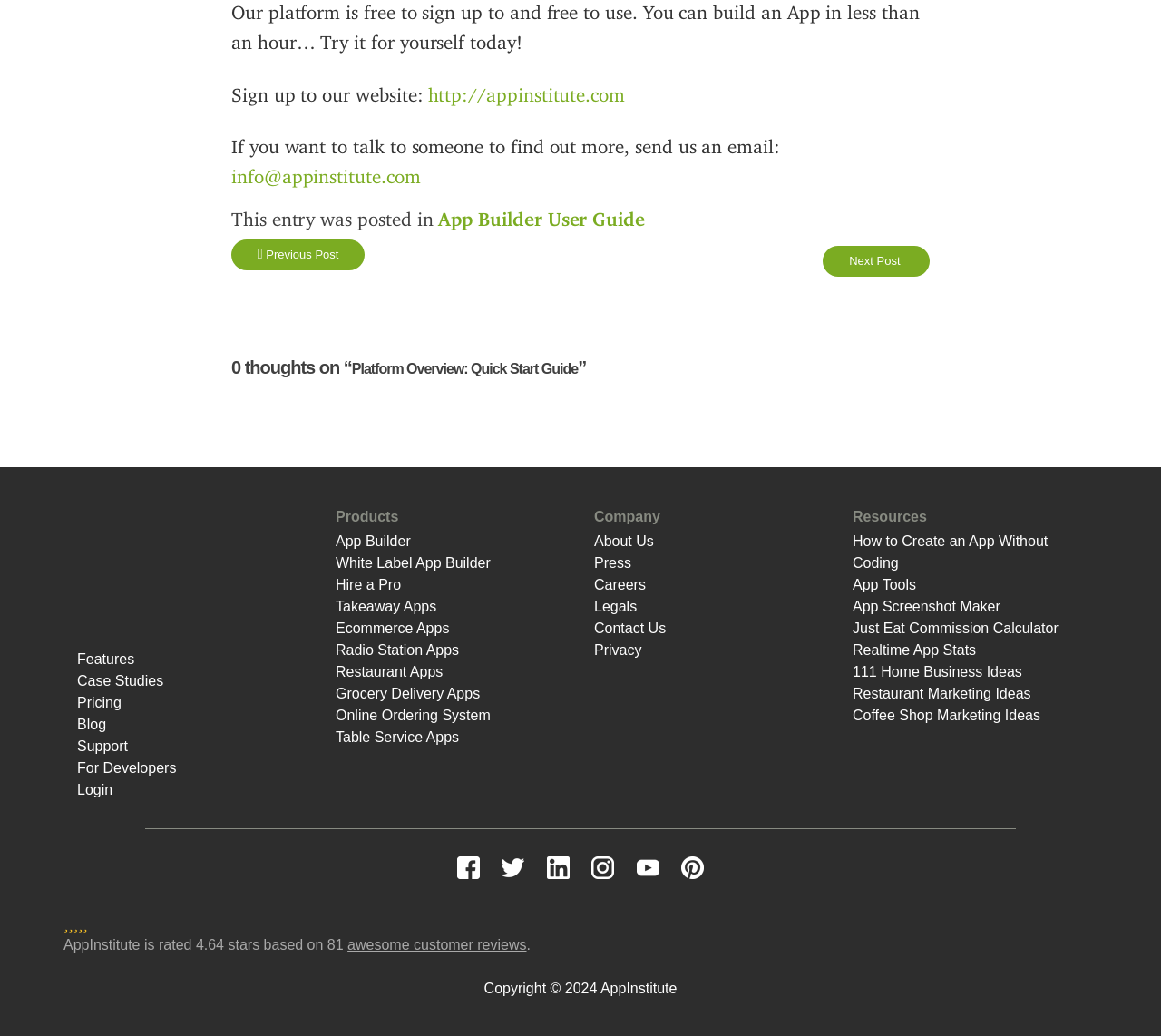What is the purpose of the AppInstitute platform?
Analyze the screenshot and provide a detailed answer to the question.

Based on the static text 'Our platform is free to sign up to and free to use. You can build an App in less than an hour… Try it for yourself today!' and the overall structure of the webpage, it can be inferred that the AppInstitute platform is designed to help users build their own apps.